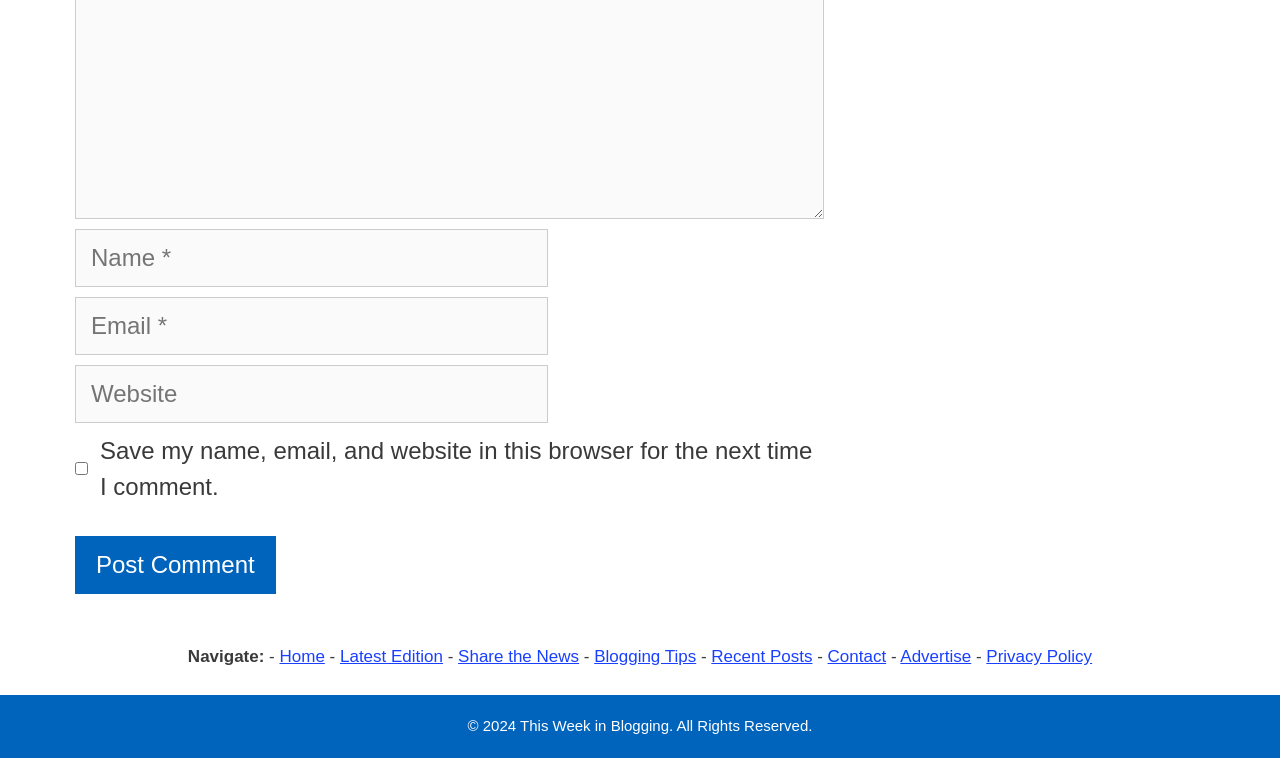Select the bounding box coordinates of the element I need to click to carry out the following instruction: "Input your email".

[0.059, 0.392, 0.428, 0.468]